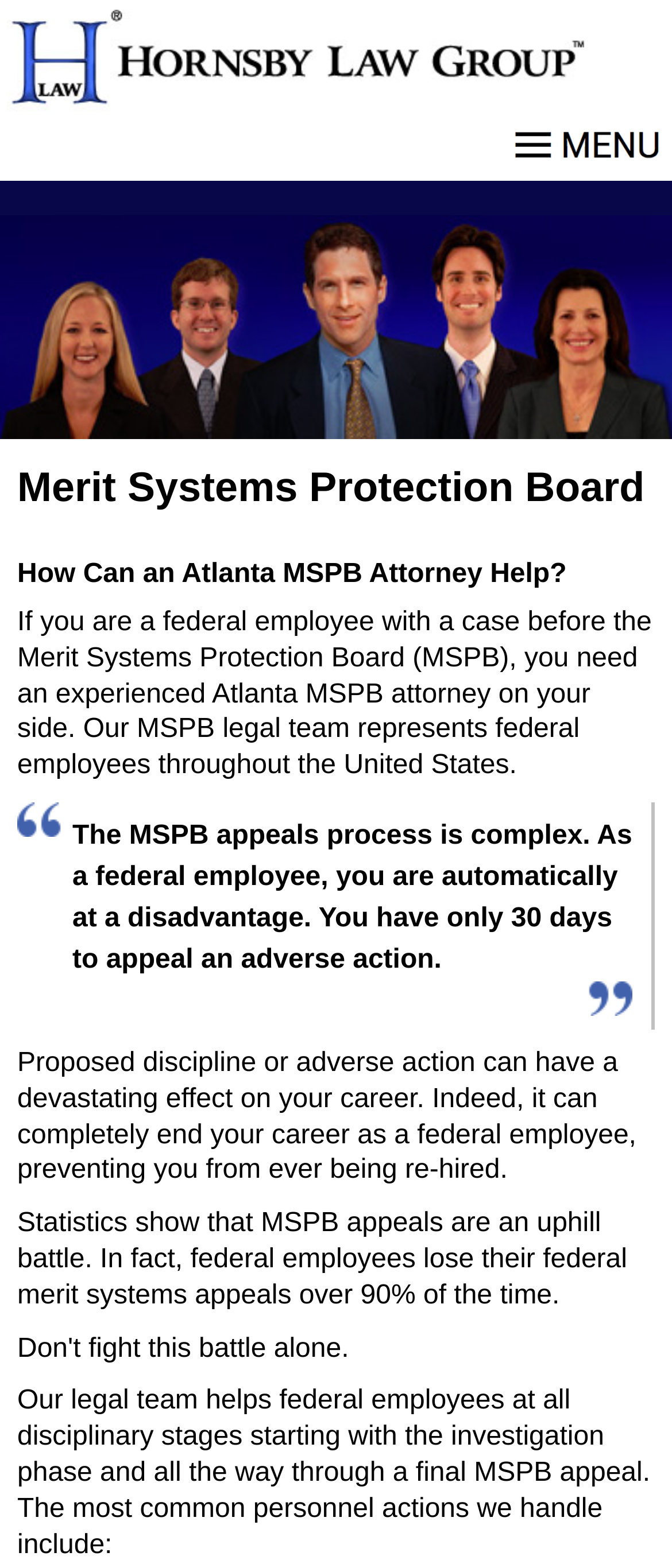Produce an elaborate caption capturing the essence of the webpage.

The webpage is about Atlanta MSPB attorneys and lawyers, with a focus on helping federal employees with cases before the Merit Systems Protection Board. At the top, there is a link to "Atlanta Personal Injury Attorneys | Atlanta Civil Rights Attorneys" accompanied by an image. To the right of this link, there is a separate image.

Below the top section, the text "Merit Systems Protection Board" is prominently displayed. Following this, a heading "How Can an Atlanta MSPB Attorney Help?" is centered on the page. A paragraph of text explains the importance of having an experienced Atlanta MSPB attorney for federal employees with cases before the MSPB.

A blockquote section contains three paragraphs of text. The first paragraph explains the complexity of the MSPB appeals process and the disadvantage faced by federal employees. The second paragraph highlights the severe consequences of proposed discipline or adverse action on a federal employee's career. The third paragraph presents statistics on the low success rate of MSPB appeals for federal employees.

Finally, a section of text describes the services offered by the legal team, including helping federal employees at all disciplinary stages, from investigation to final MSPB appeal, and handling various personnel actions.